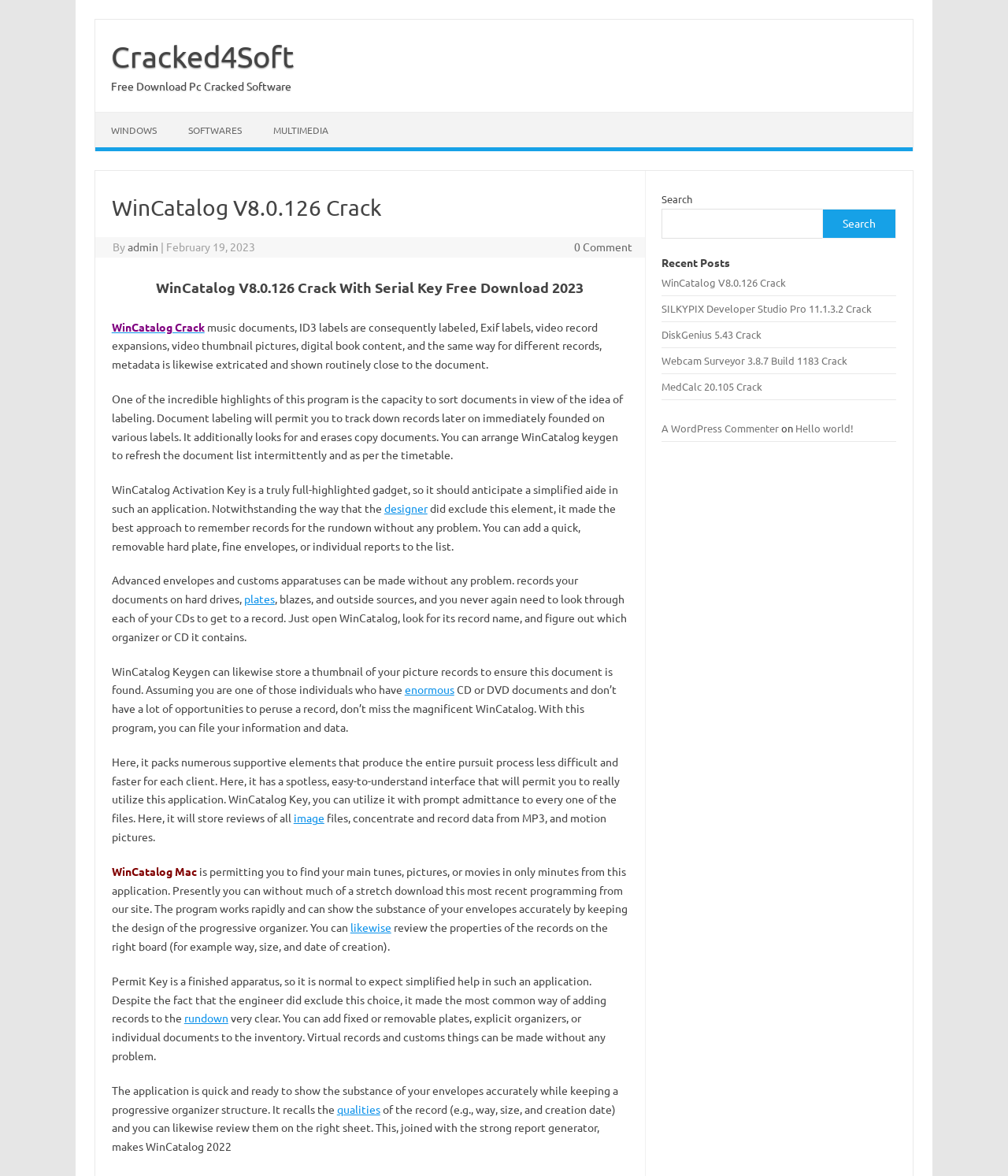Refer to the image and offer a detailed explanation in response to the question: What type of files can WinCatalog store reviews of?

Based on the webpage content, WinCatalog can store reviews of image files, as well as other types of files such as music documents, ID3 labels, Exif labels, and video record extensions.